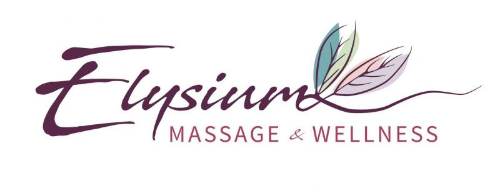What is the purpose of the logo?
Based on the screenshot, answer the question with a single word or phrase.

To invite clients to experience relaxation and self-care